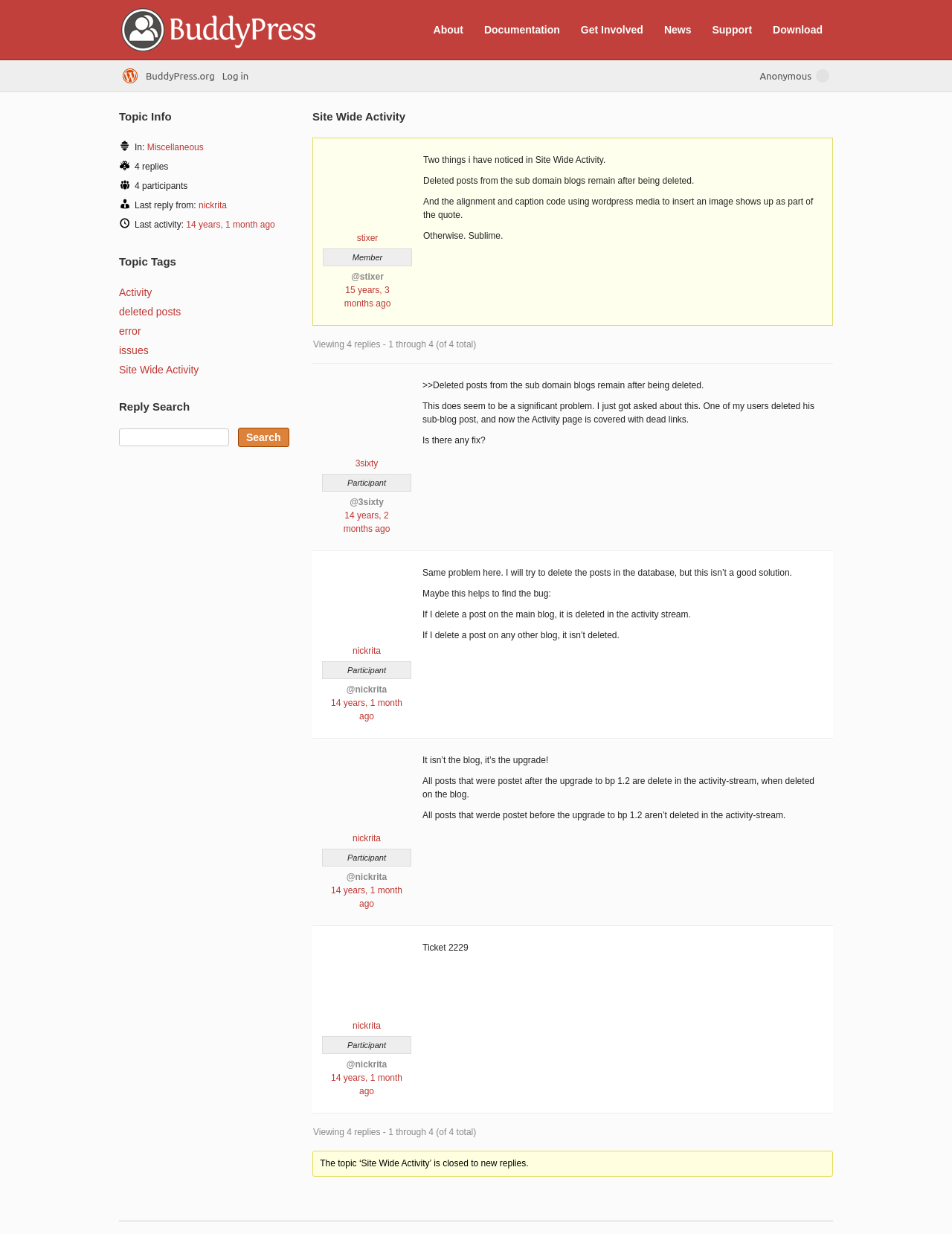How many participants are there in this topic?
Provide a comprehensive and detailed answer to the question.

I found the number of participants by looking at the text '4 participants' in the Topic Info section.